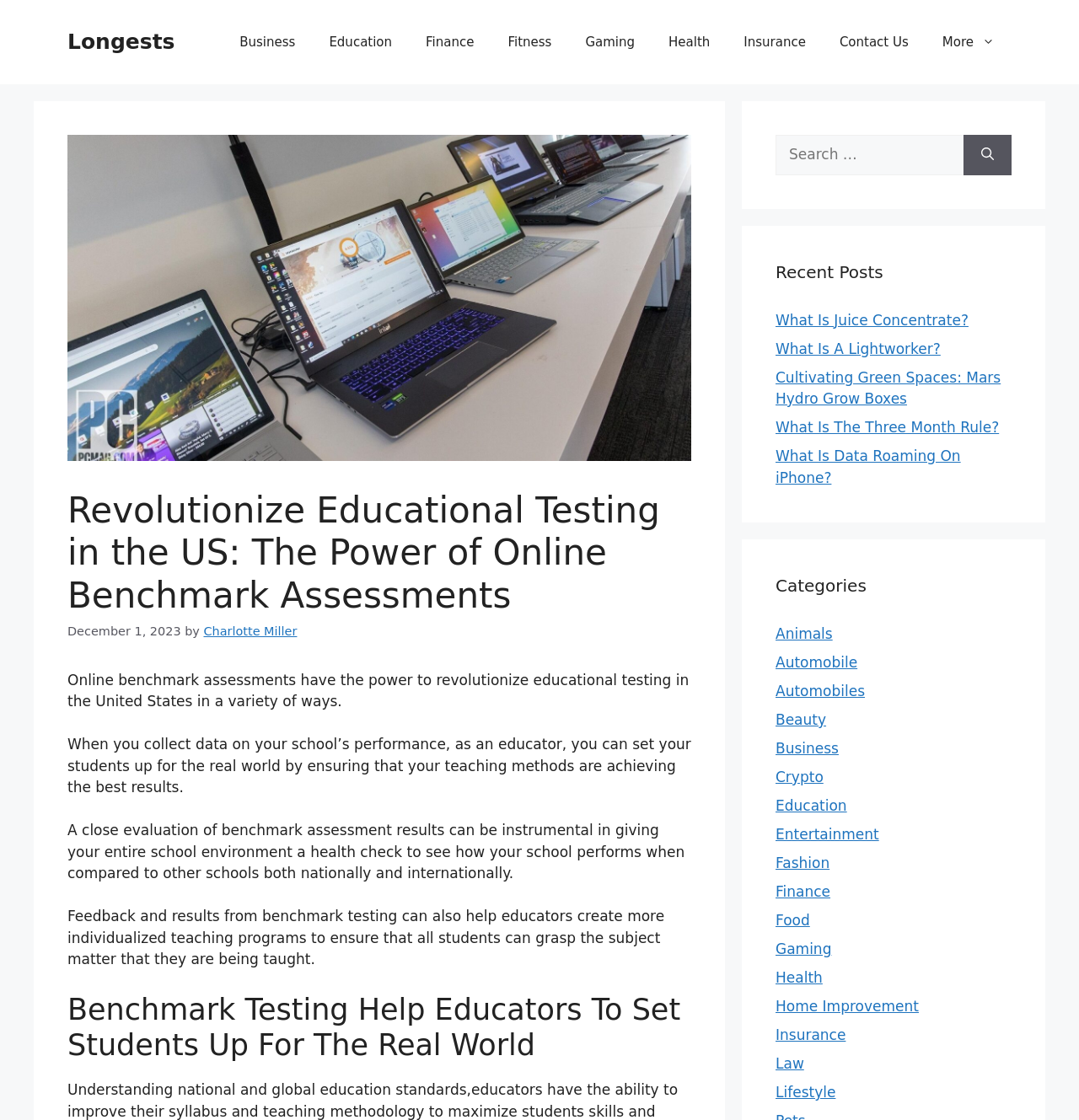Explain in detail what is displayed on the webpage.

The webpage is focused on the topic of revolutionizing educational testing in the United States through online benchmark assessments. At the top, there is a banner with a link to the site's homepage. Below the banner, there is a primary navigation menu with links to various categories, including Business, Education, Finance, and more.

The main content of the page is divided into sections. The first section has a heading that matches the title of the webpage, followed by a brief summary of the power of online benchmark assessments in educational testing. Below this, there are four paragraphs of text that discuss the benefits of using benchmark assessments, including setting students up for the real world, evaluating school performance, and creating individualized teaching programs.

To the right of the main content, there is a complementary section with a search bar and a button to search for specific topics. Below the search bar, there is a section titled "Recent Posts" with links to five recent articles on various topics, including juice concentrate, lightworkers, and Mars Hydro grow boxes.

Further down the page, there is another complementary section with a heading titled "Categories" and links to 19 different categories, including Animals, Automobile, Beauty, Business, and more. These categories are likely used to organize and filter the website's content.